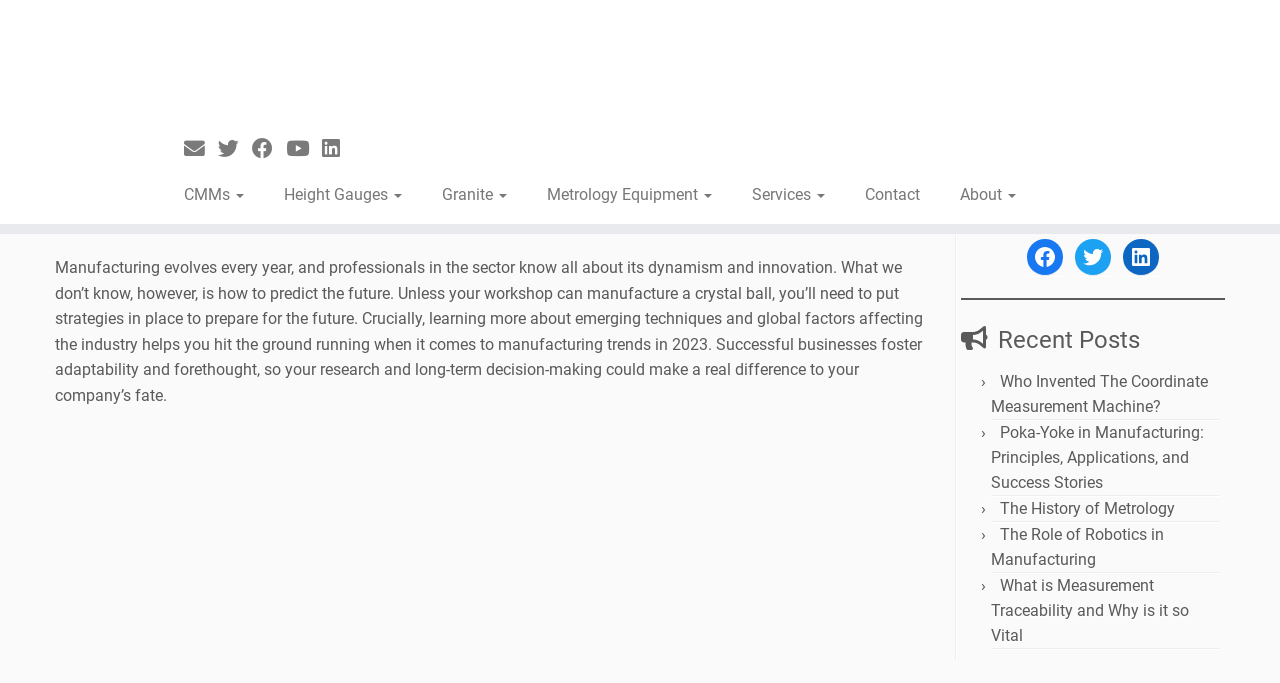Please locate the bounding box coordinates of the element that should be clicked to complete the given instruction: "View the 'Kontakt' section".

None